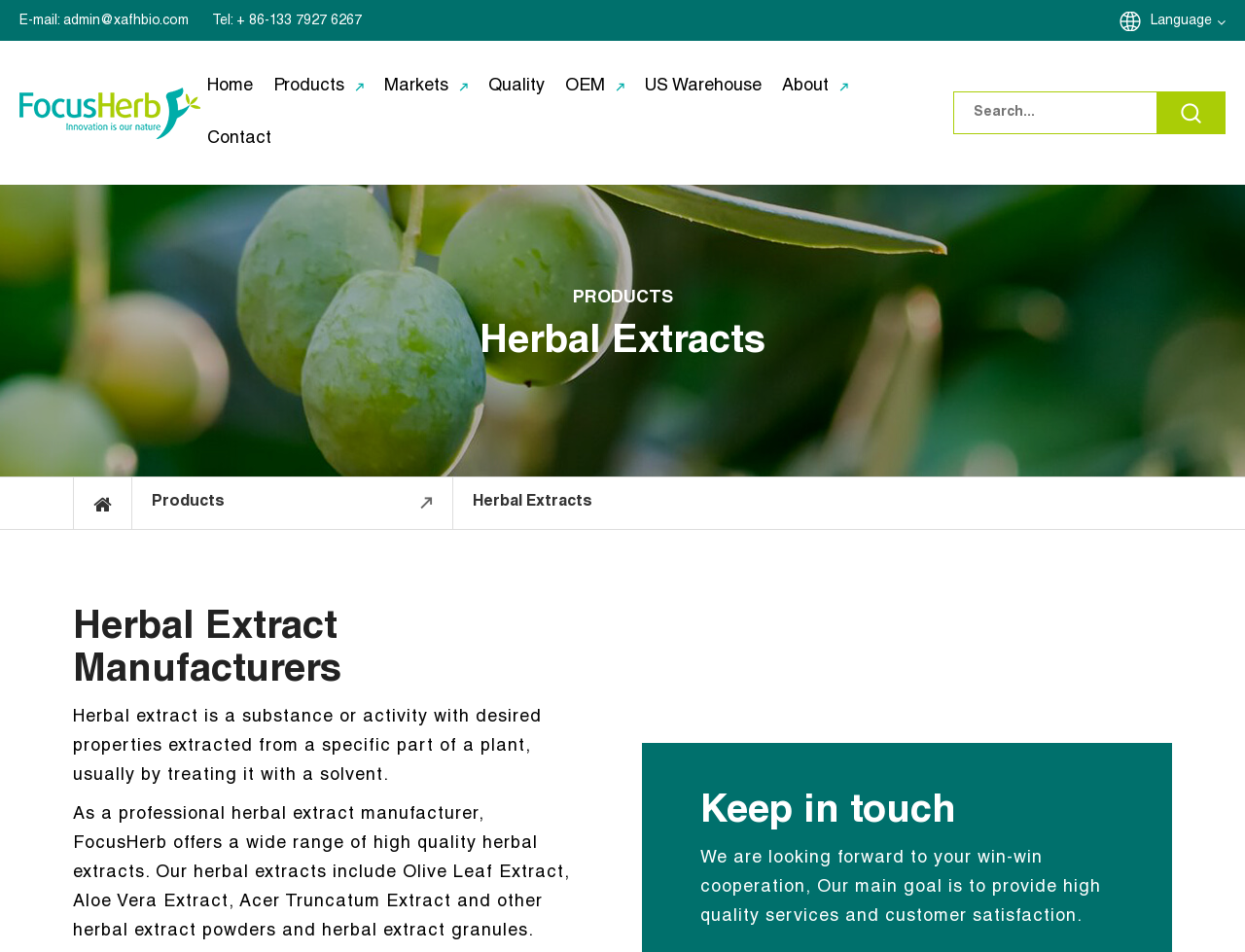How many main navigation links are there?
Based on the image, give a one-word or short phrase answer.

8